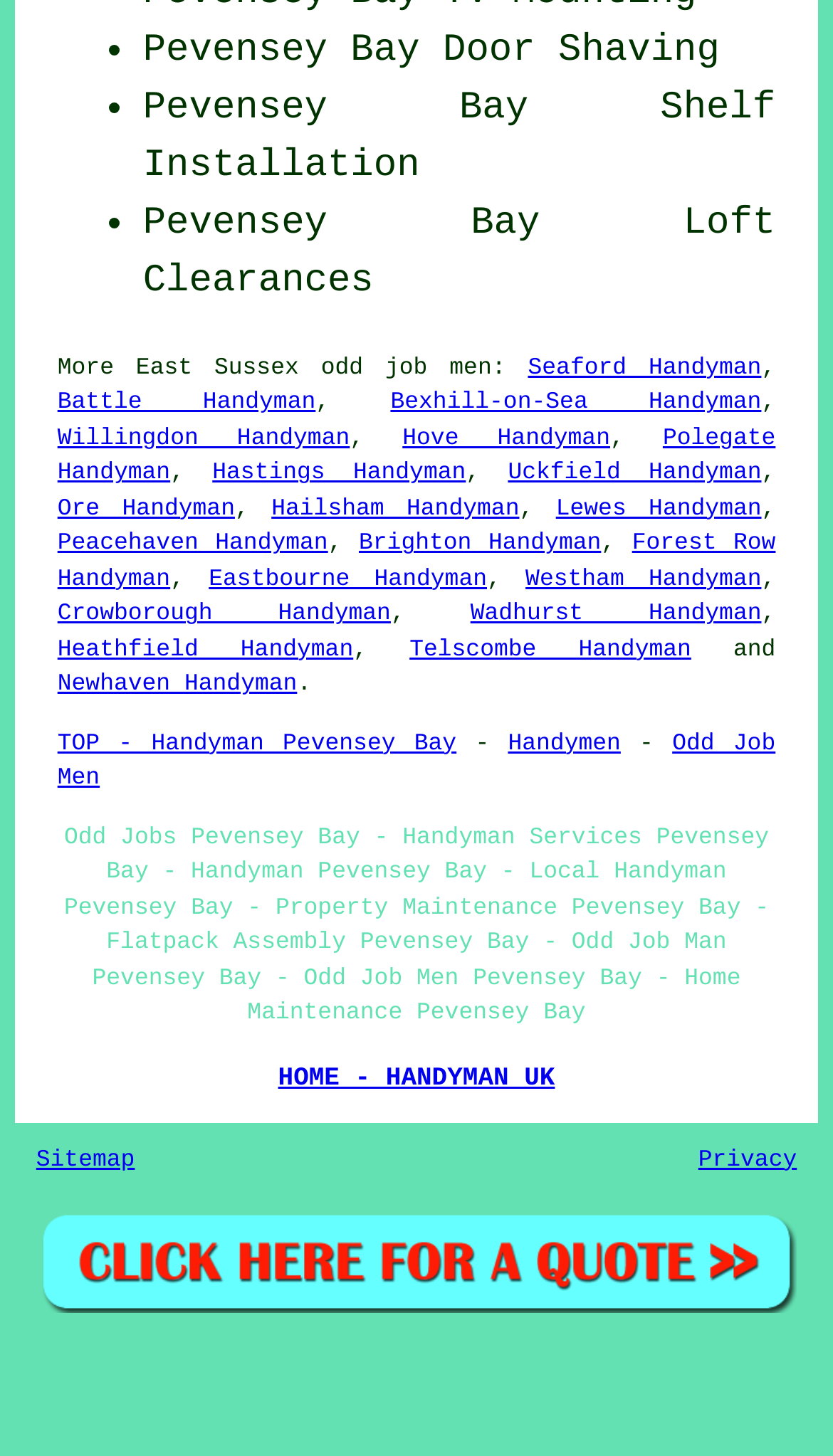Identify the bounding box coordinates of the region that needs to be clicked to carry out this instruction: "Visit 'East Sussex'". Provide these coordinates as four float numbers ranging from 0 to 1, i.e., [left, top, right, bottom].

[0.163, 0.245, 0.359, 0.262]